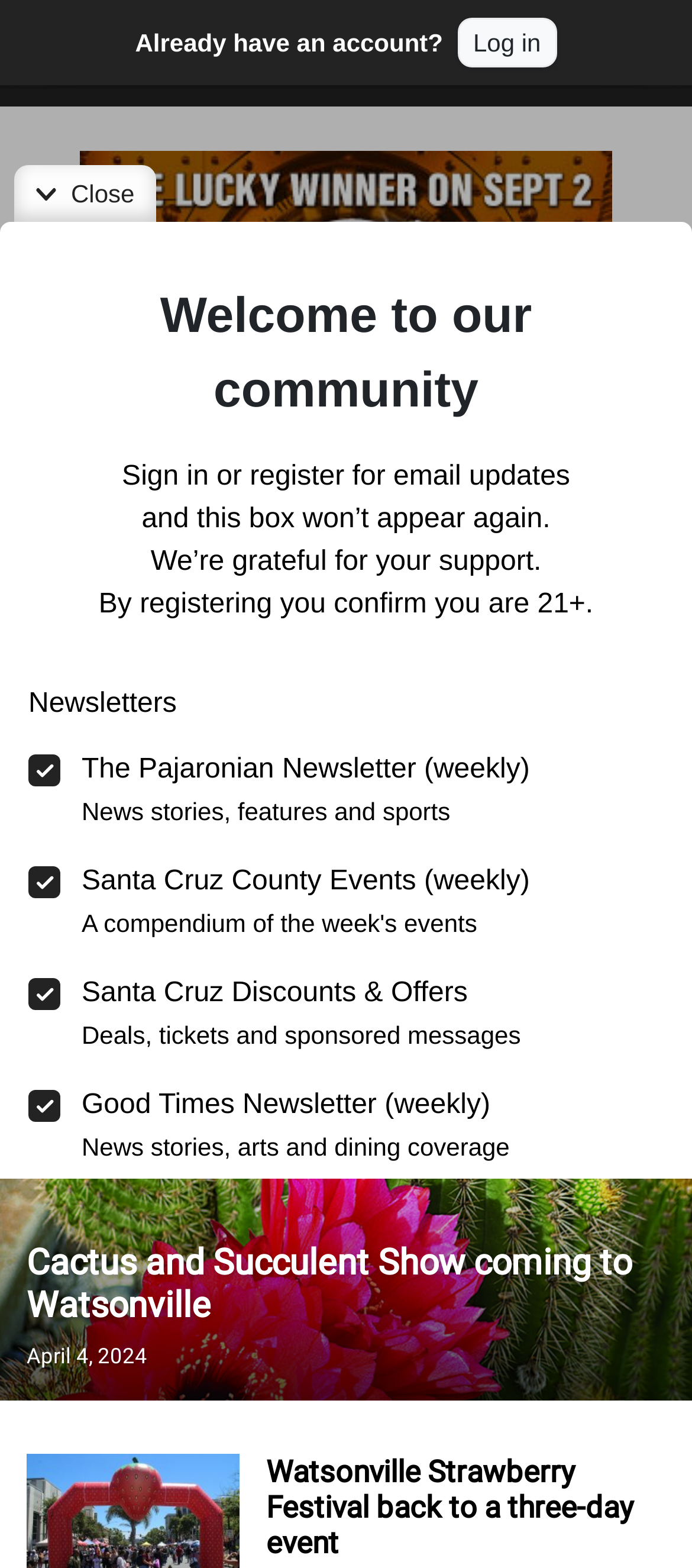What is the date of the Cactus and Succulent Show?
Using the image as a reference, deliver a detailed and thorough answer to the question.

The answer can be found by looking at the time element with the text 'April 4, 2024' which is associated with the link element with the text 'Cactus and Succulent Show coming to Watsonville'. This indicates that the date of the Cactus and Succulent Show is April 4, 2024.